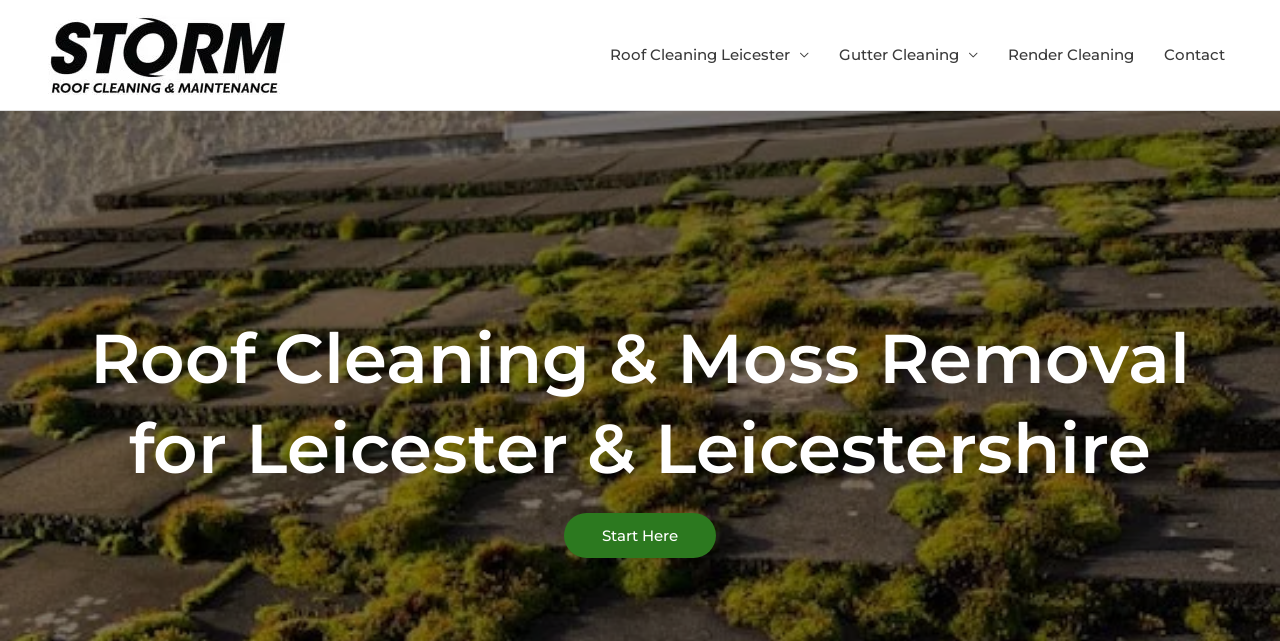How many navigation links are there?
Refer to the image and provide a one-word or short phrase answer.

4